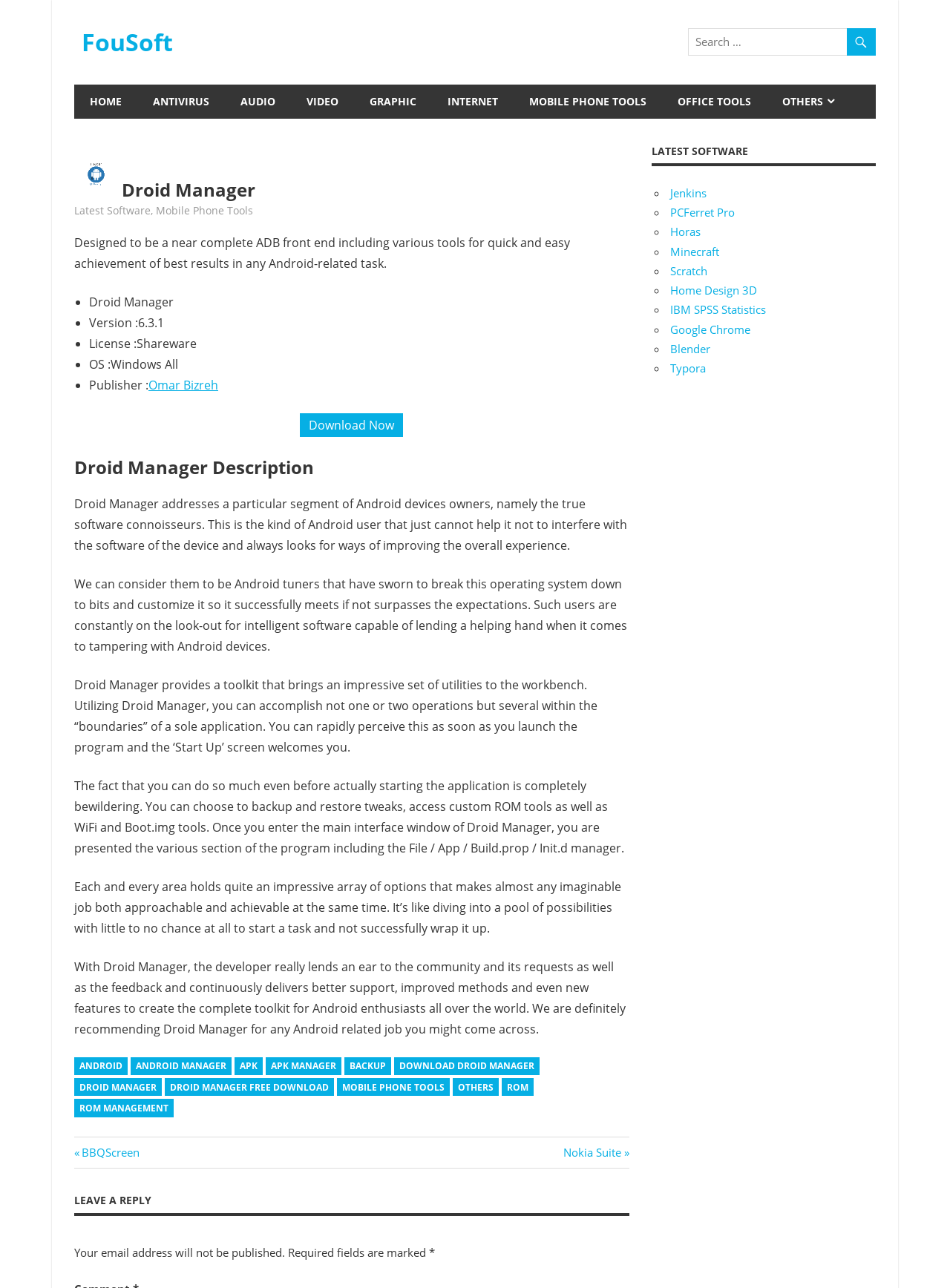What is the purpose of Droid Manager?
Using the image as a reference, answer the question with a short word or phrase.

Android-related tasks